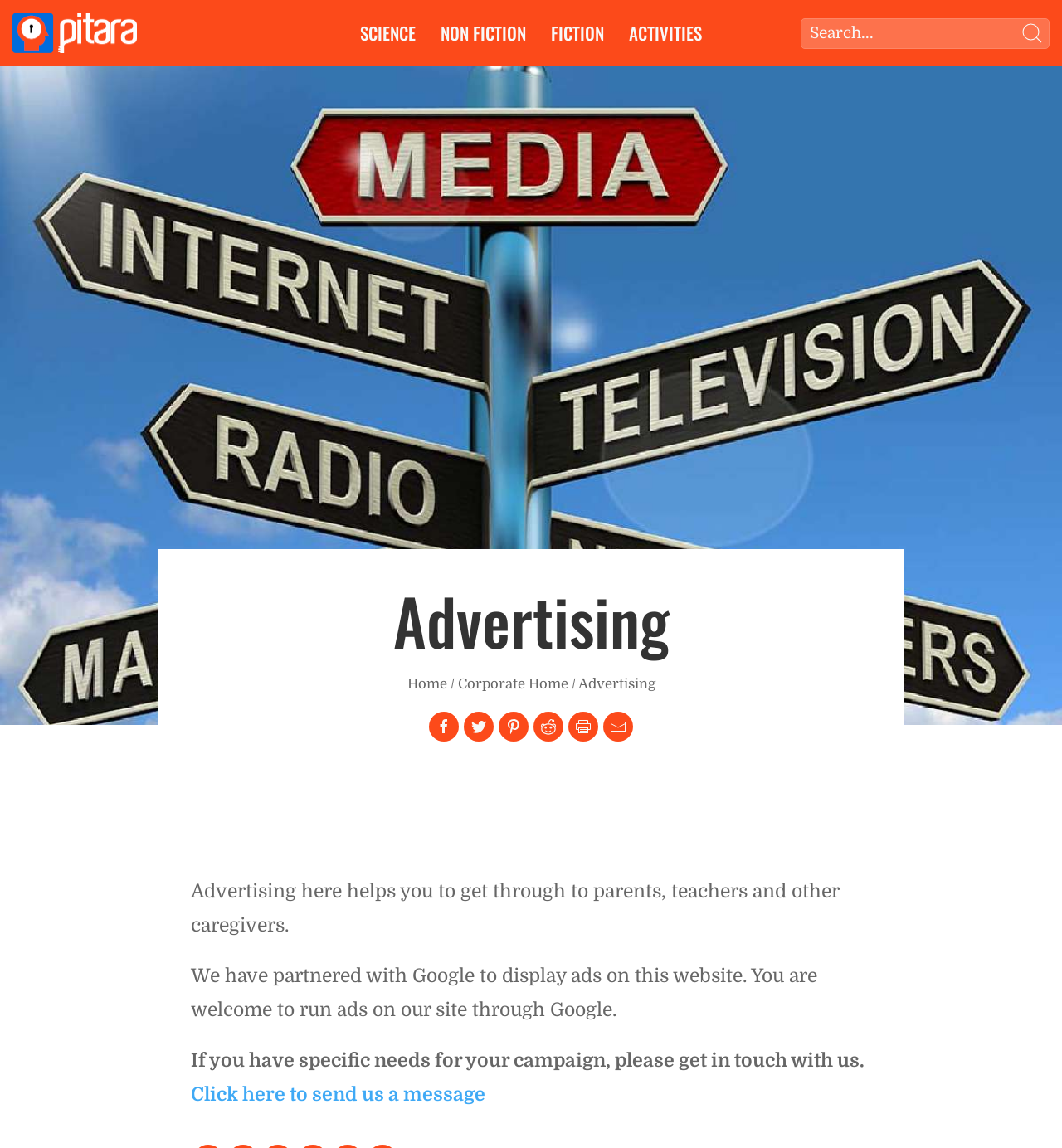Determine the bounding box coordinates of the clickable area required to perform the following instruction: "Send a message". The coordinates should be represented as four float numbers between 0 and 1: [left, top, right, bottom].

[0.18, 0.944, 0.457, 0.962]